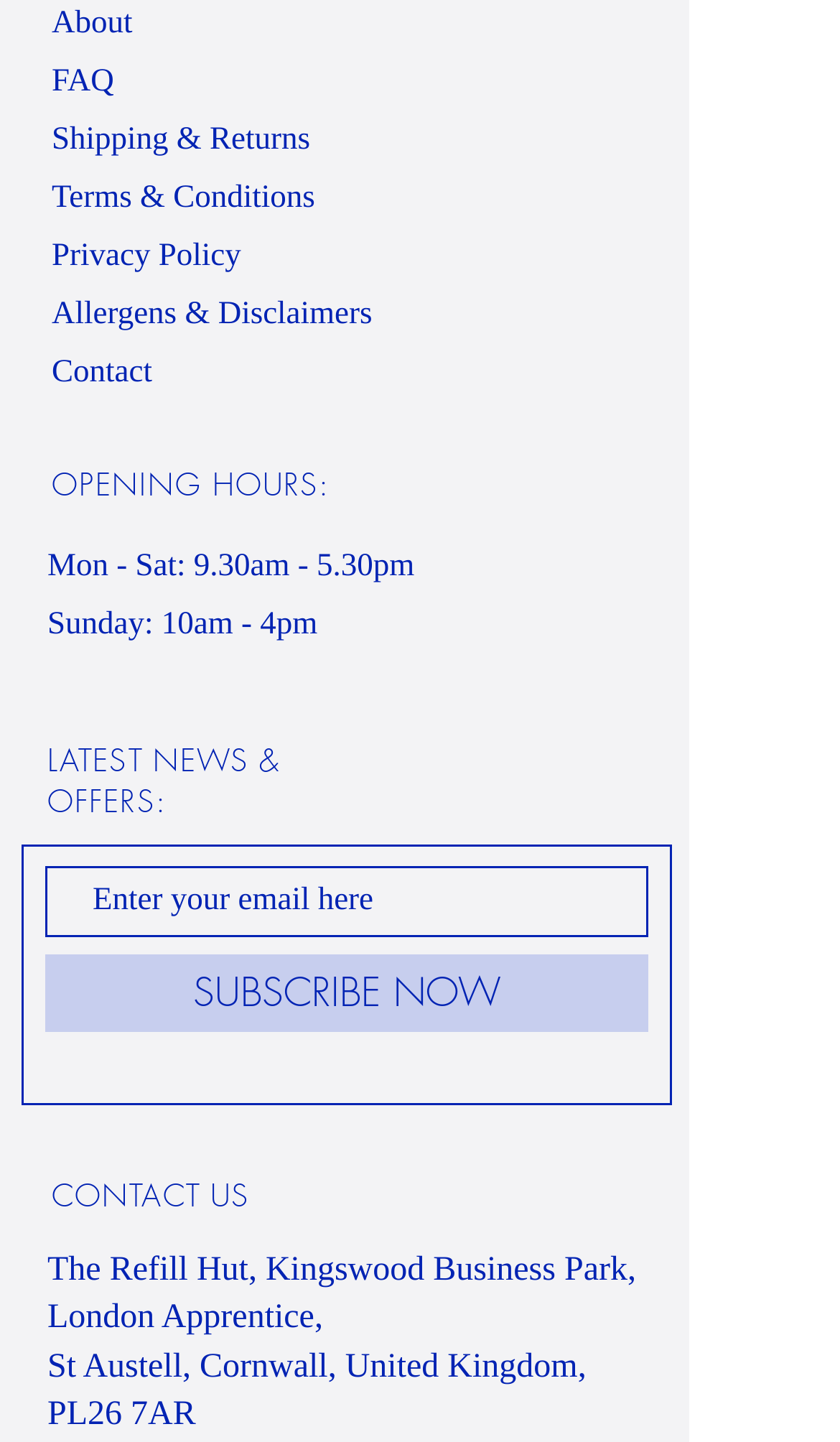Please answer the following question using a single word or phrase: 
What is the purpose of the textbox?

Enter email